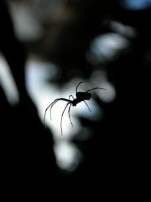Create an elaborate description of the image, covering every aspect.

The image features a silhouetted spider gracefully suspended against a blurred backdrop, creating a striking contrast between the delicate, intricate shape of the spider and the dark surroundings. This composition evokes themes of nature and phobias, particularly as it can prompt feelings of anxiety or fear in some individuals. The spider, often associated with various psychological conditions, reflects the principles of behavioral therapy, where exposure to feared stimuli, such as arachnids, is utilized to help individuals confront and manage their anxieties. The ethereal quality of the image further emphasizes the complexities of emotions linked to phobias, inviting viewers to explore their own reactions to such creatures.